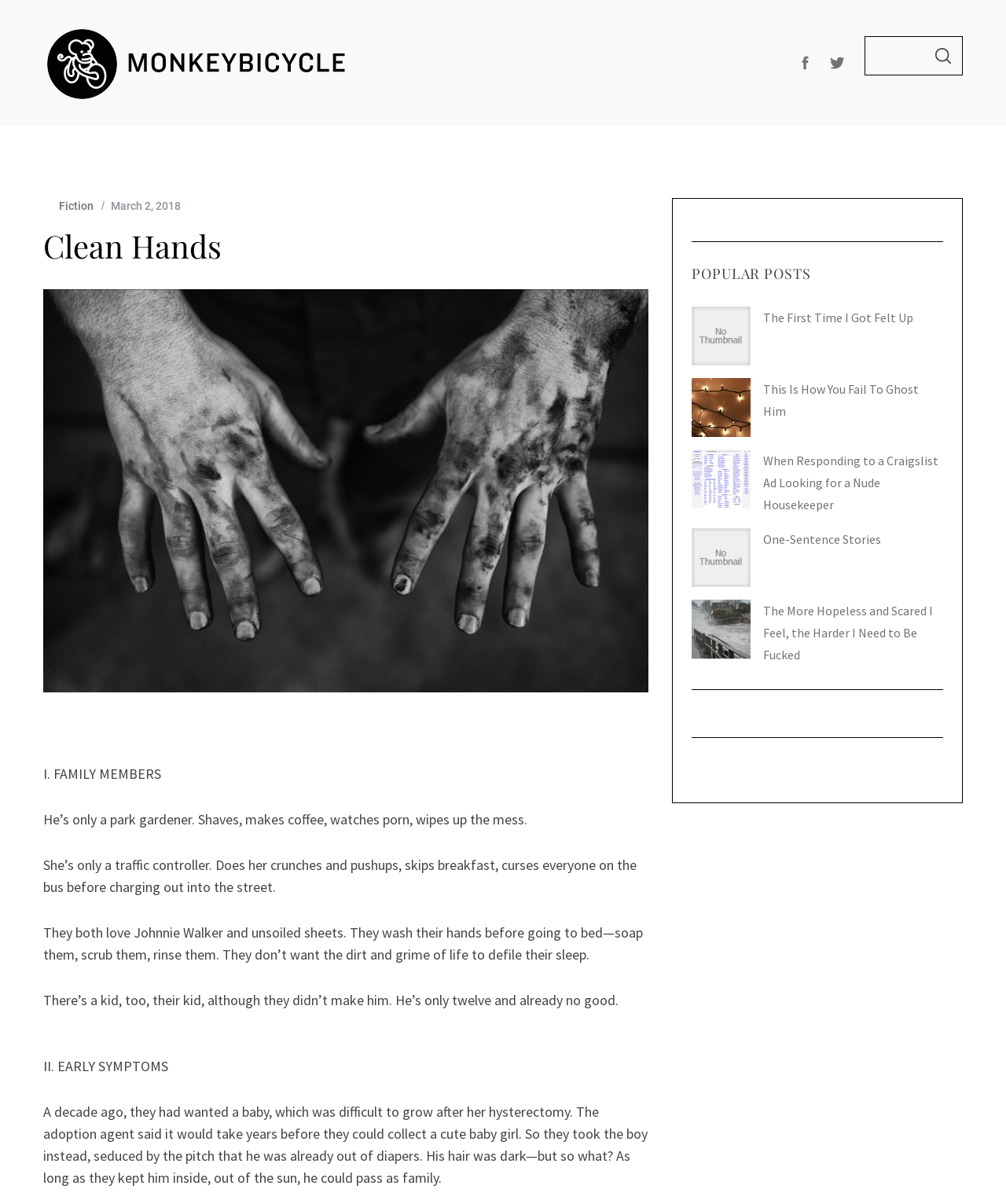Based on the element description alt="MONKEYBICYCLE -", identify the bounding box of the UI element in the given webpage screenshot. The coordinates should be in the format (top-left x, top-left y, bottom-right x, bottom-right y) and must be between 0 and 1.

[0.043, 0.02, 0.355, 0.085]